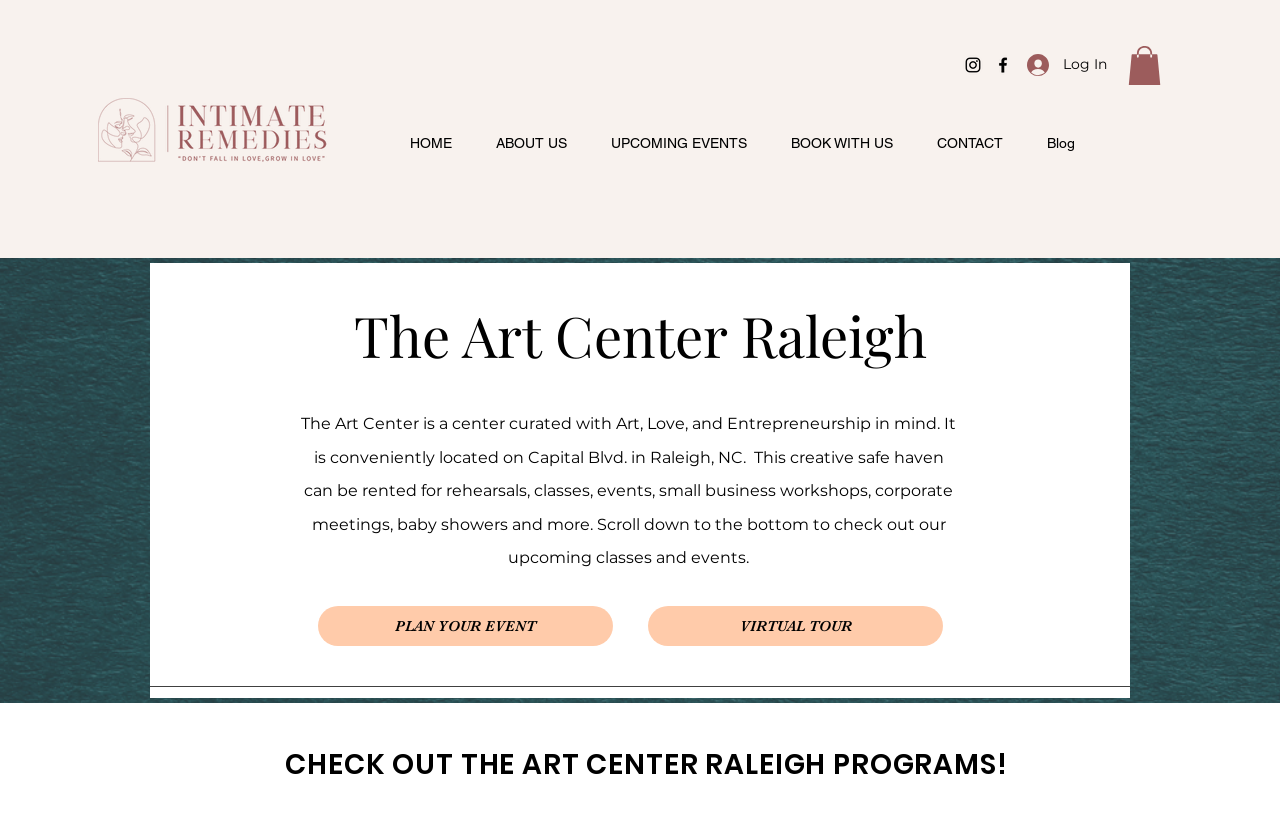What is the location of the center?
Based on the visual, give a brief answer using one word or a short phrase.

Raleigh, NC